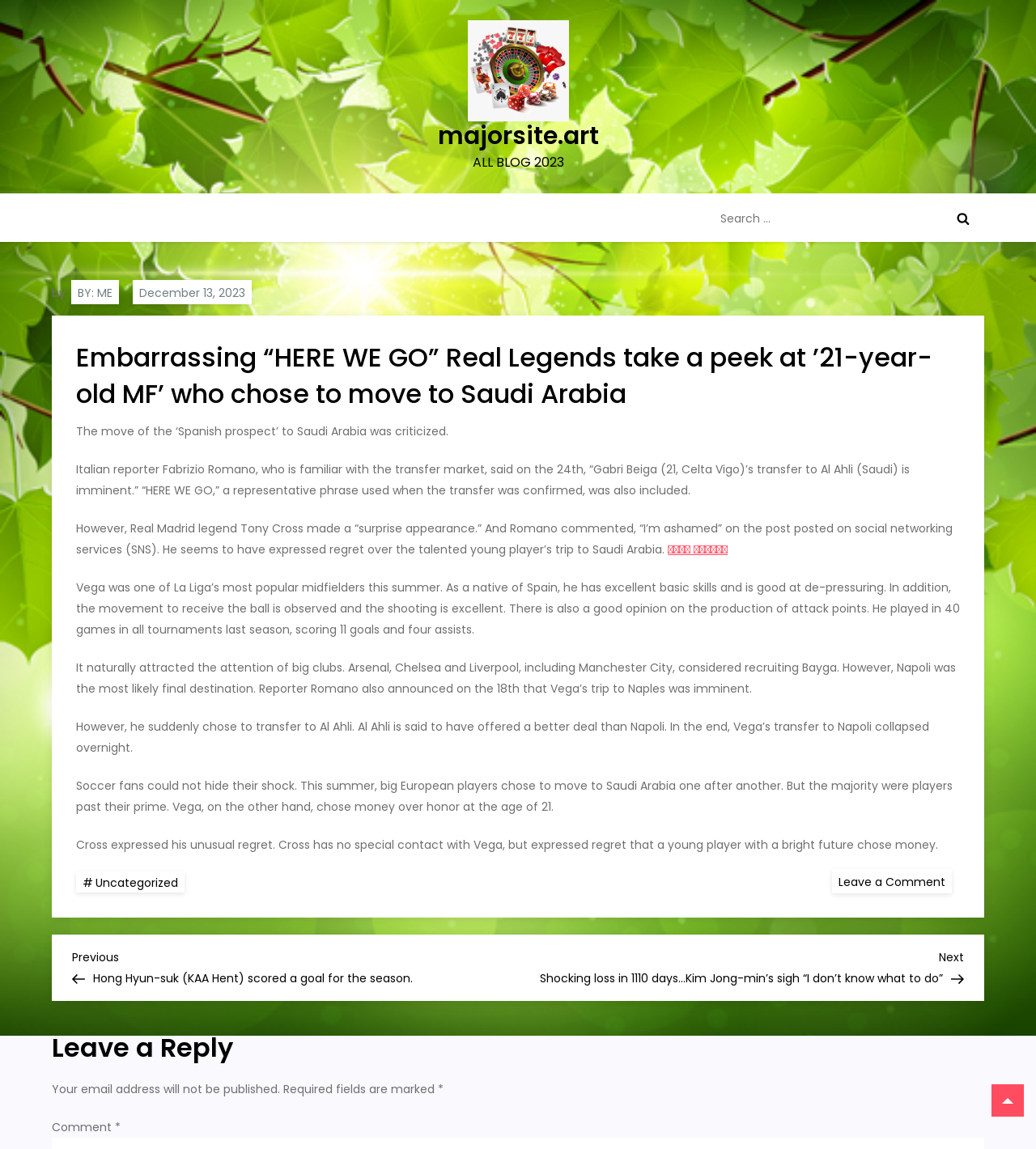What is the topic of the article?
Give a single word or phrase as your answer by examining the image.

Football transfer